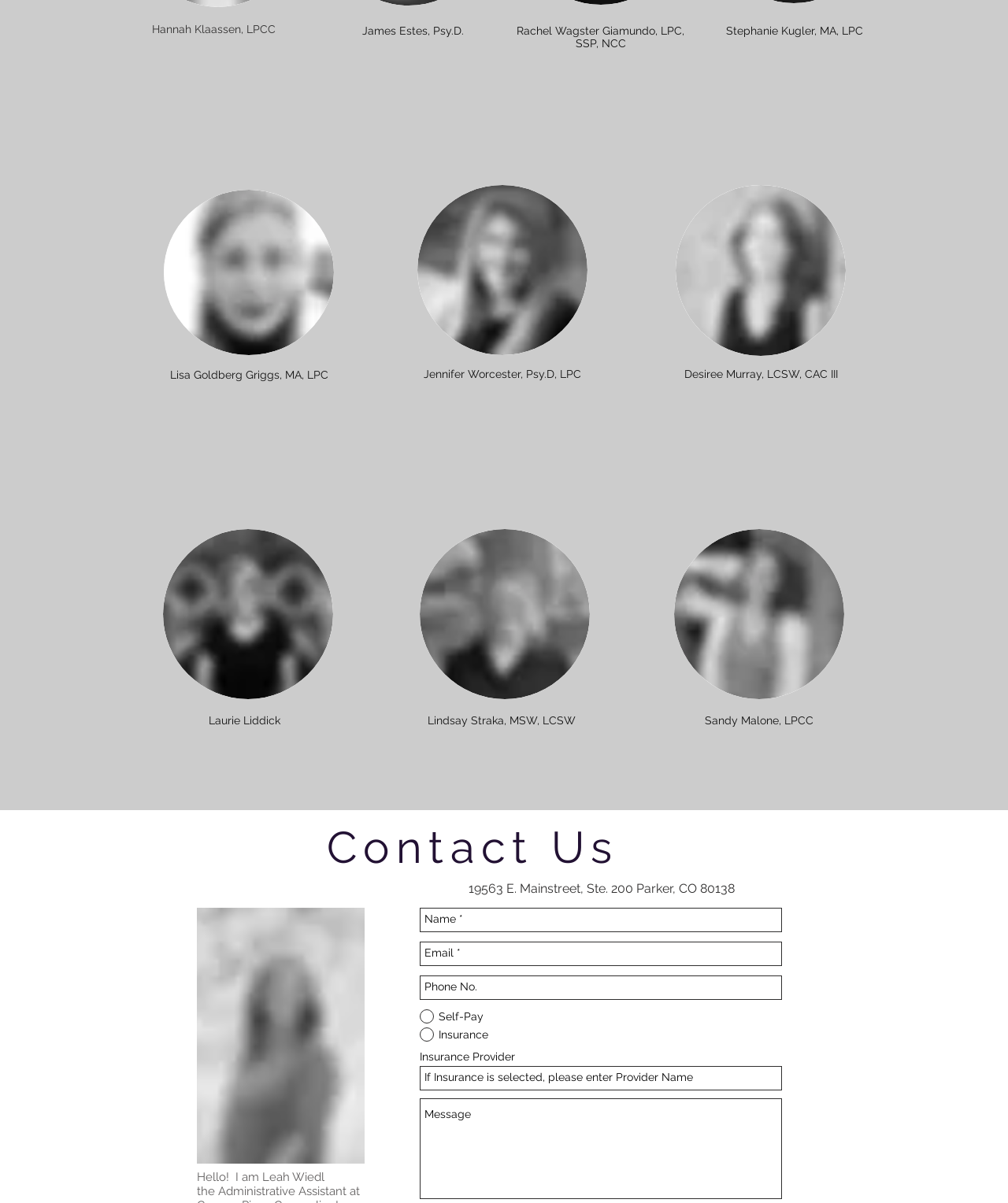Please identify the bounding box coordinates of the area I need to click to accomplish the following instruction: "View Christine Taylor's profile".

[0.131, 0.011, 0.309, 0.024]